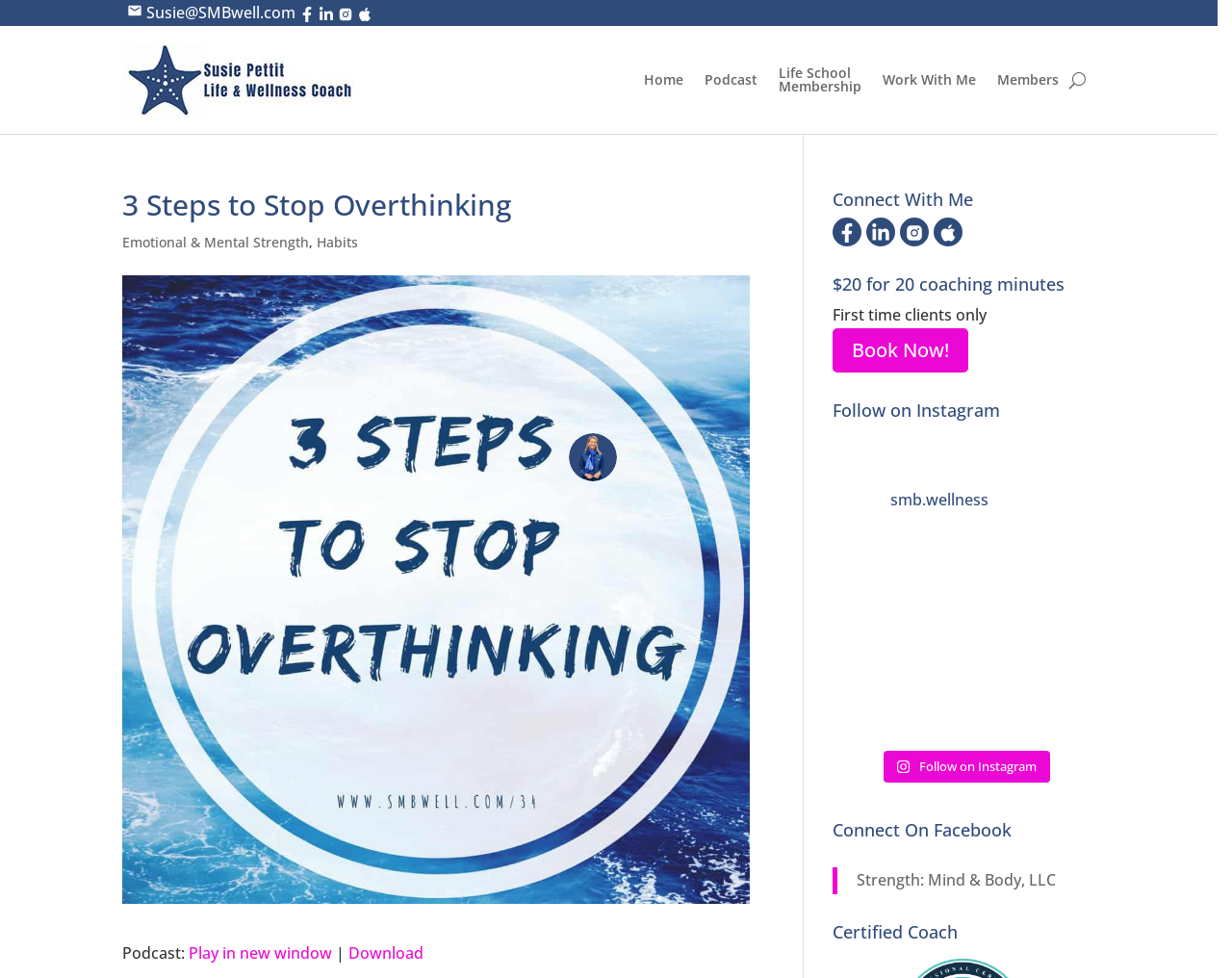Please give the bounding box coordinates of the area that should be clicked to fulfill the following instruction: "Click on the 'Book Now!' button". The coordinates should be in the format of four float numbers from 0 to 1, i.e., [left, top, right, bottom].

[0.676, 0.336, 0.786, 0.381]